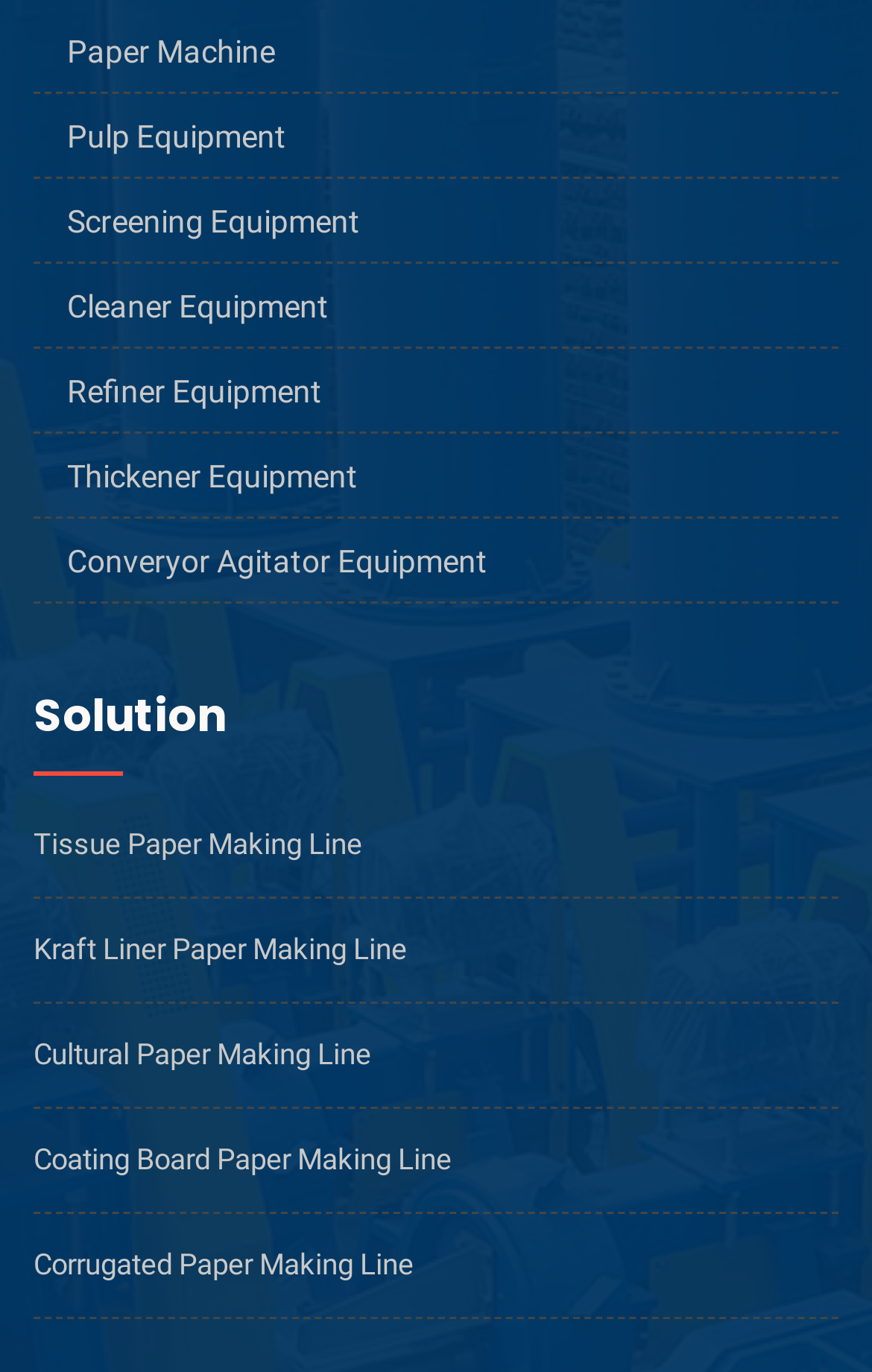Locate the bounding box coordinates of the area to click to fulfill this instruction: "Learn about Corrugated Paper Making Line". The bounding box should be presented as four float numbers between 0 and 1, in the order [left, top, right, bottom].

[0.038, 0.904, 0.962, 0.94]